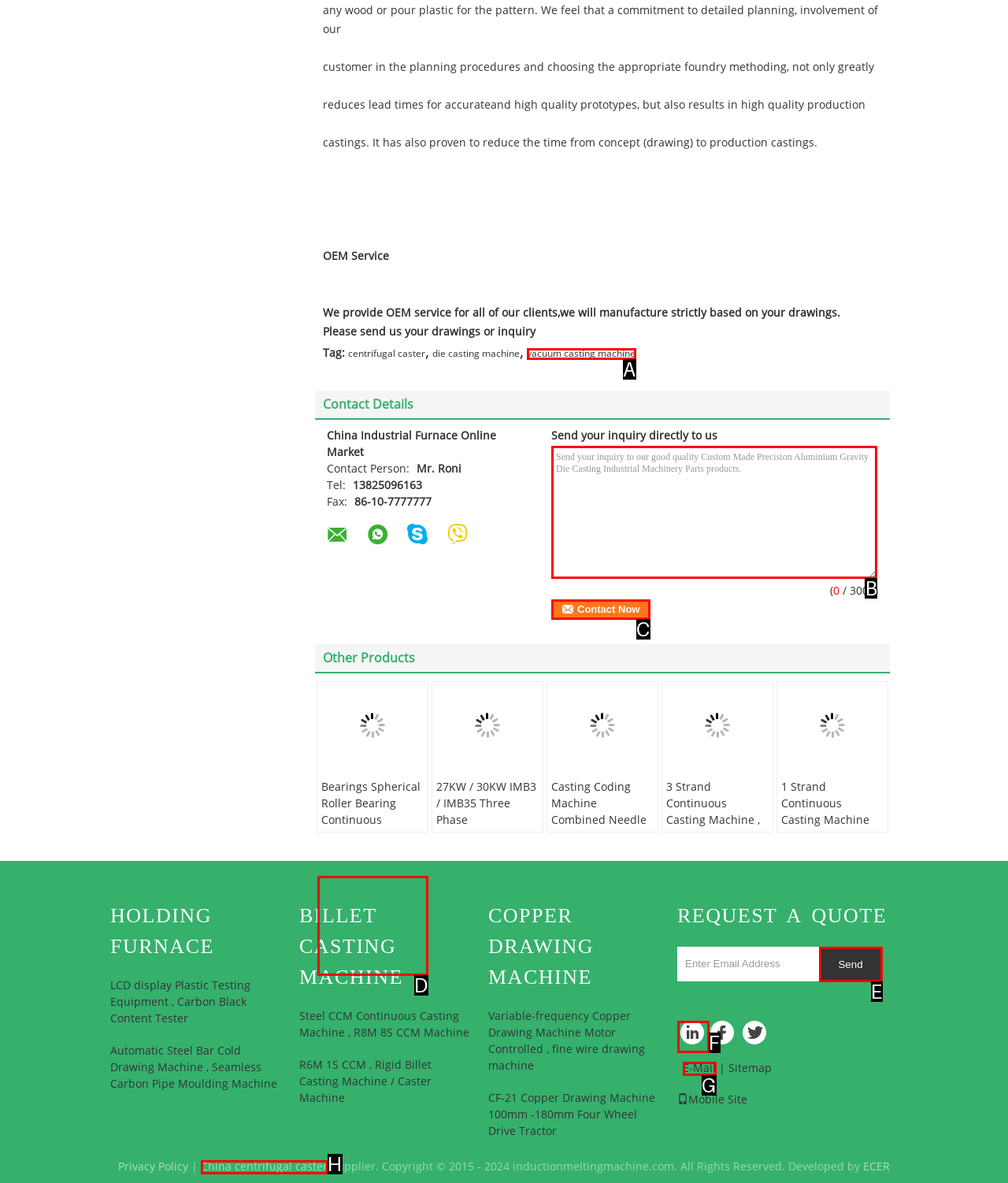Select the proper HTML element to perform the given task: Enter your inquiry in the text box Answer with the corresponding letter from the provided choices.

B